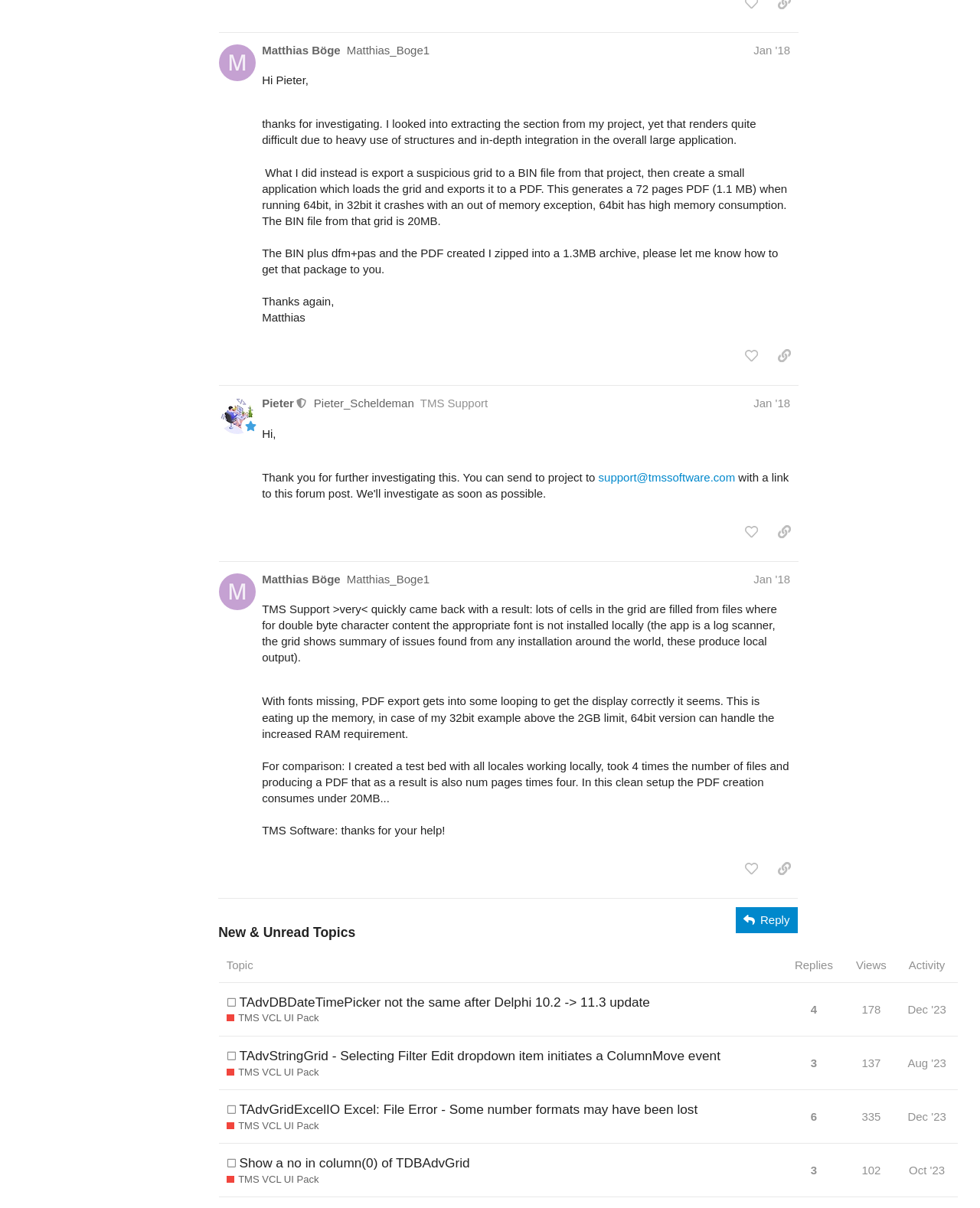Can you identify the bounding box coordinates of the clickable region needed to carry out this instruction: 'Reply to the post'? The coordinates should be four float numbers within the range of 0 to 1, stated as [left, top, right, bottom].

[0.75, 0.751, 0.814, 0.772]